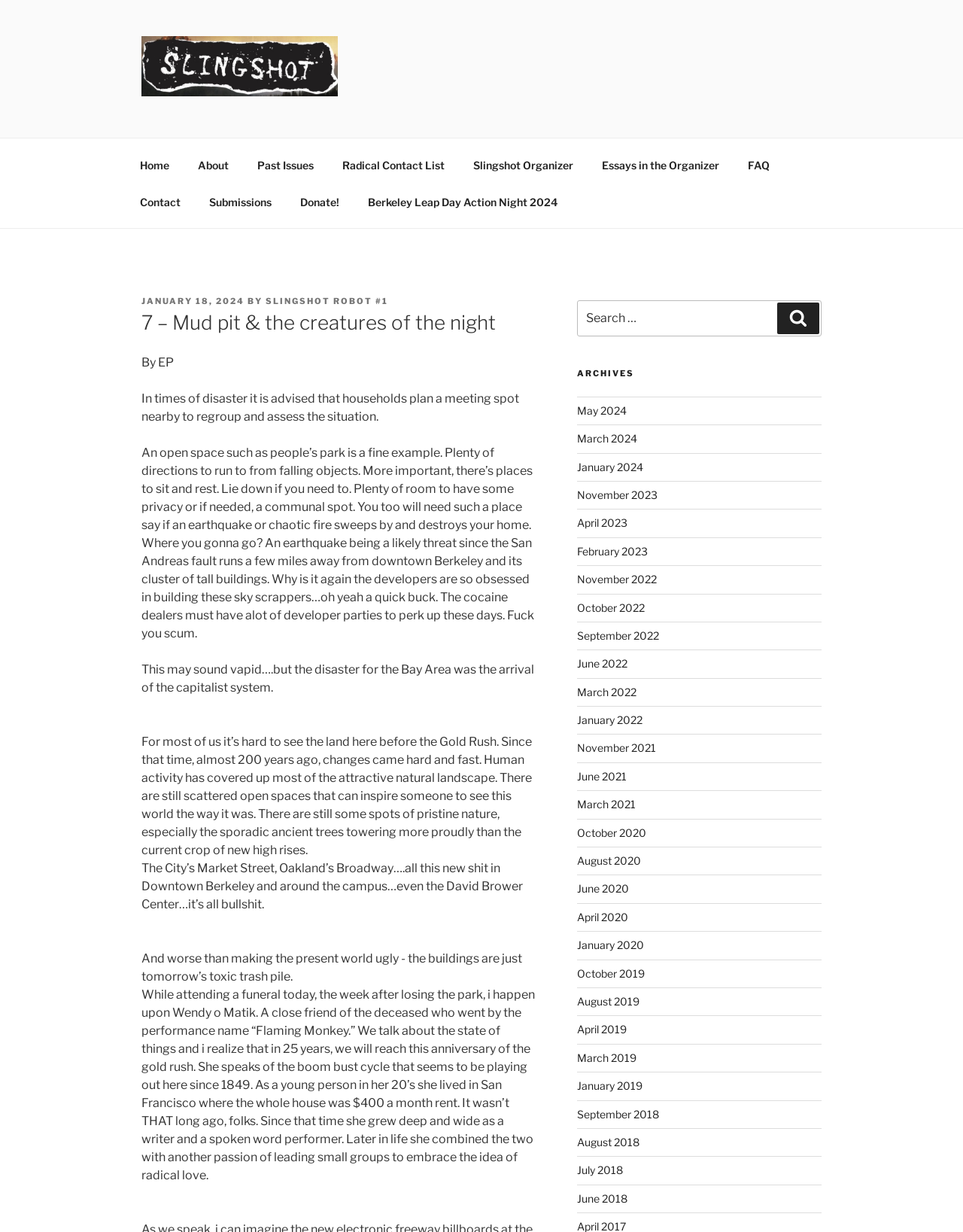What is the name of the collective?
Using the image, respond with a single word or phrase.

The Slingshot Collective